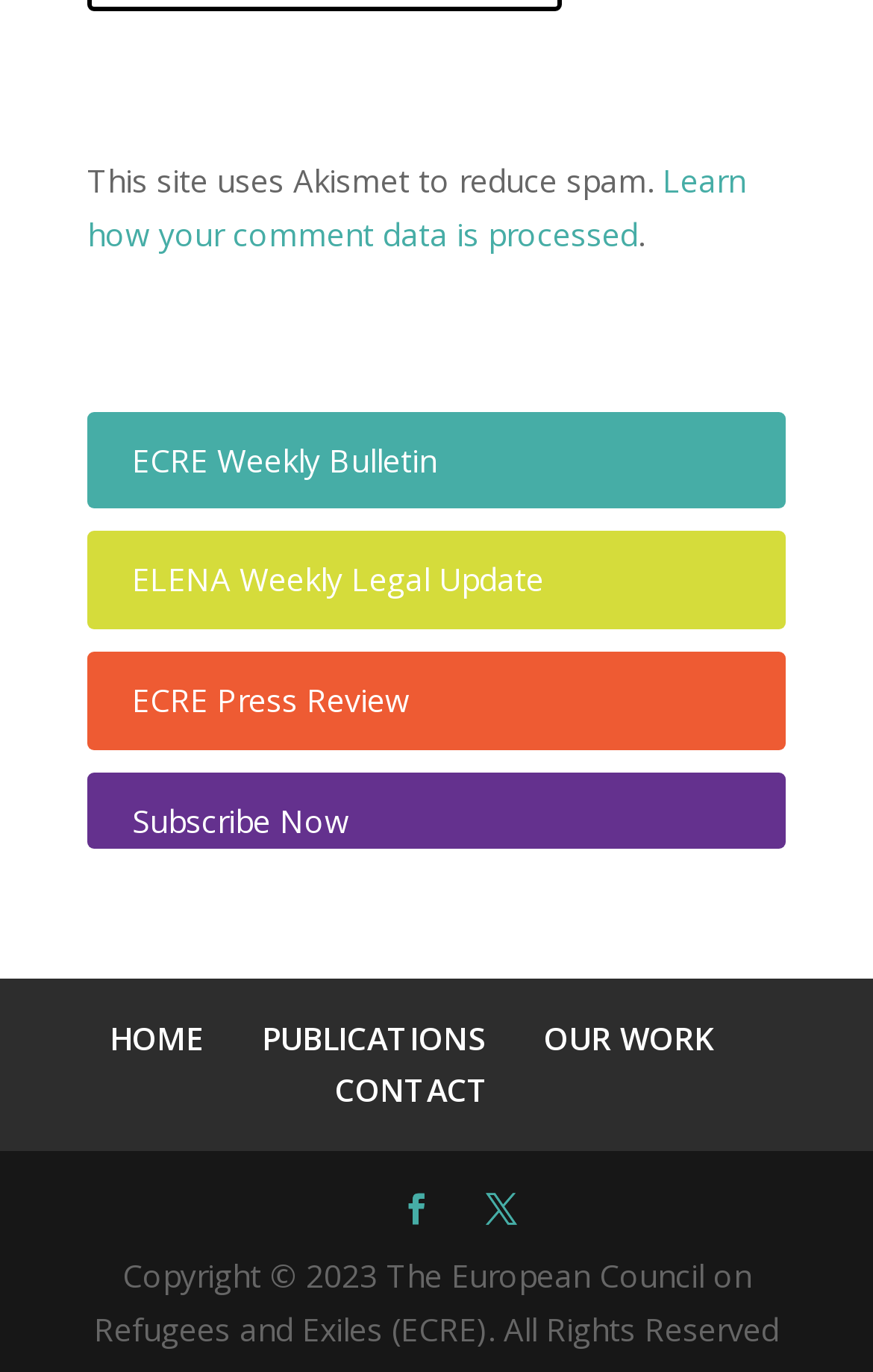Identify the bounding box of the HTML element described here: "ECRE Weekly Bulletin". Provide the coordinates as four float numbers between 0 and 1: [left, top, right, bottom].

[0.151, 0.319, 0.5, 0.35]